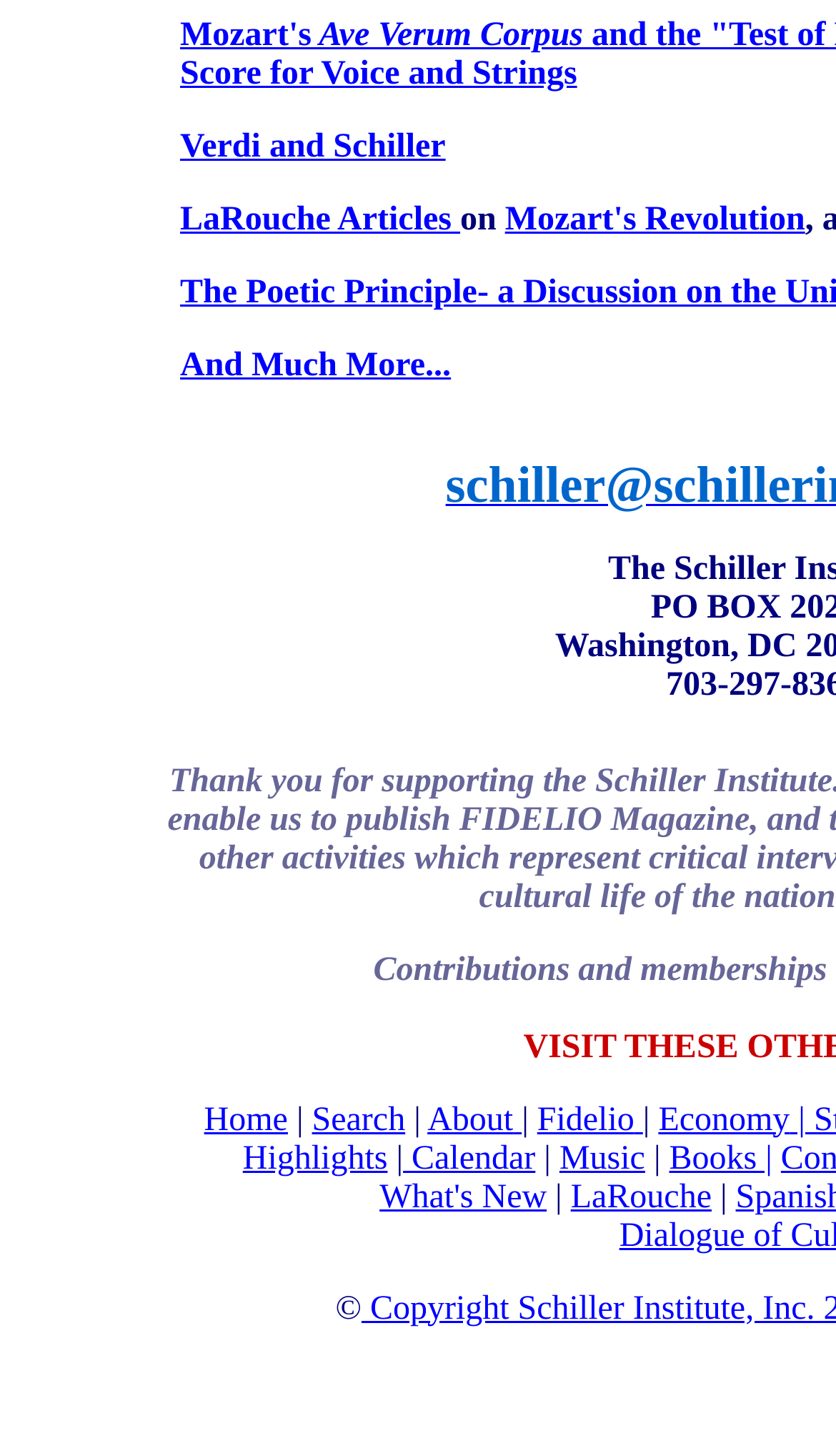Identify the coordinates of the bounding box for the element described below: "Fidelio". Return the coordinates as four float numbers between 0 and 1: [left, top, right, bottom].

[0.643, 0.756, 0.759, 0.781]